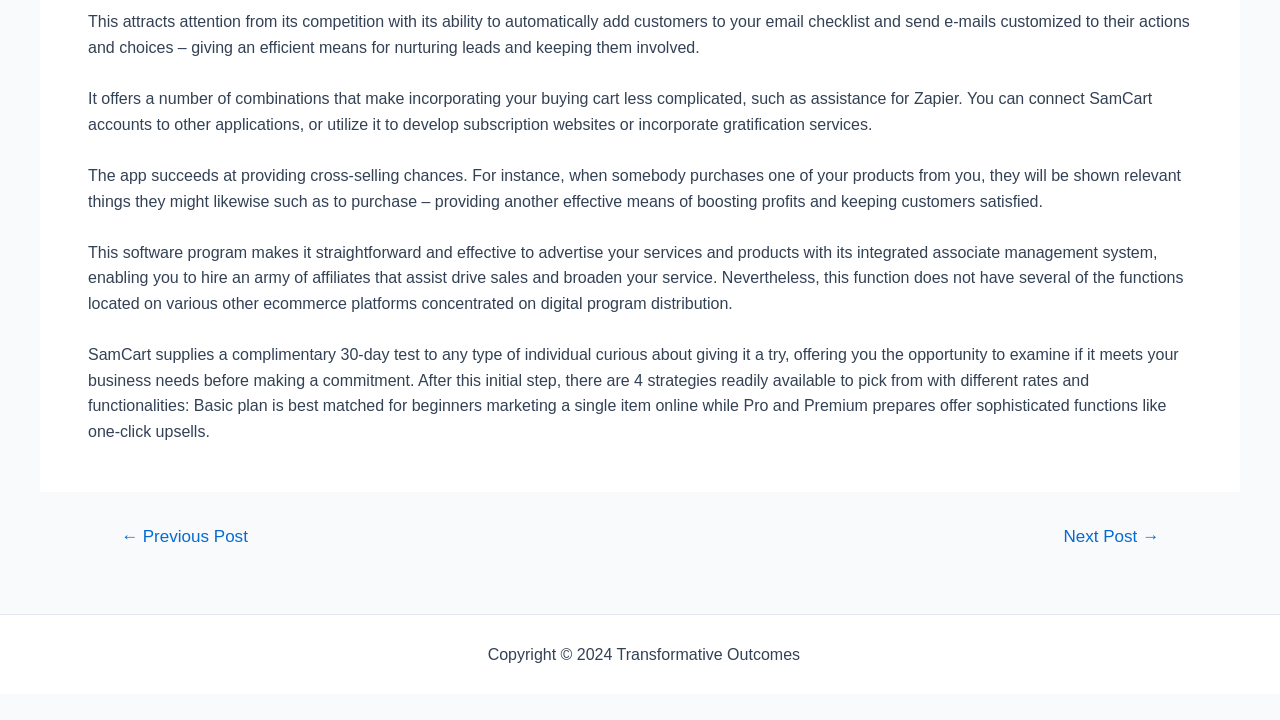Refer to the screenshot and answer the following question in detail:
What is the purpose of the 'Post navigation' section?

The 'Post navigation' section contains links to 'Previous Post' and 'Next Post', indicating that it allows users to navigate between different blog posts or articles on the website.